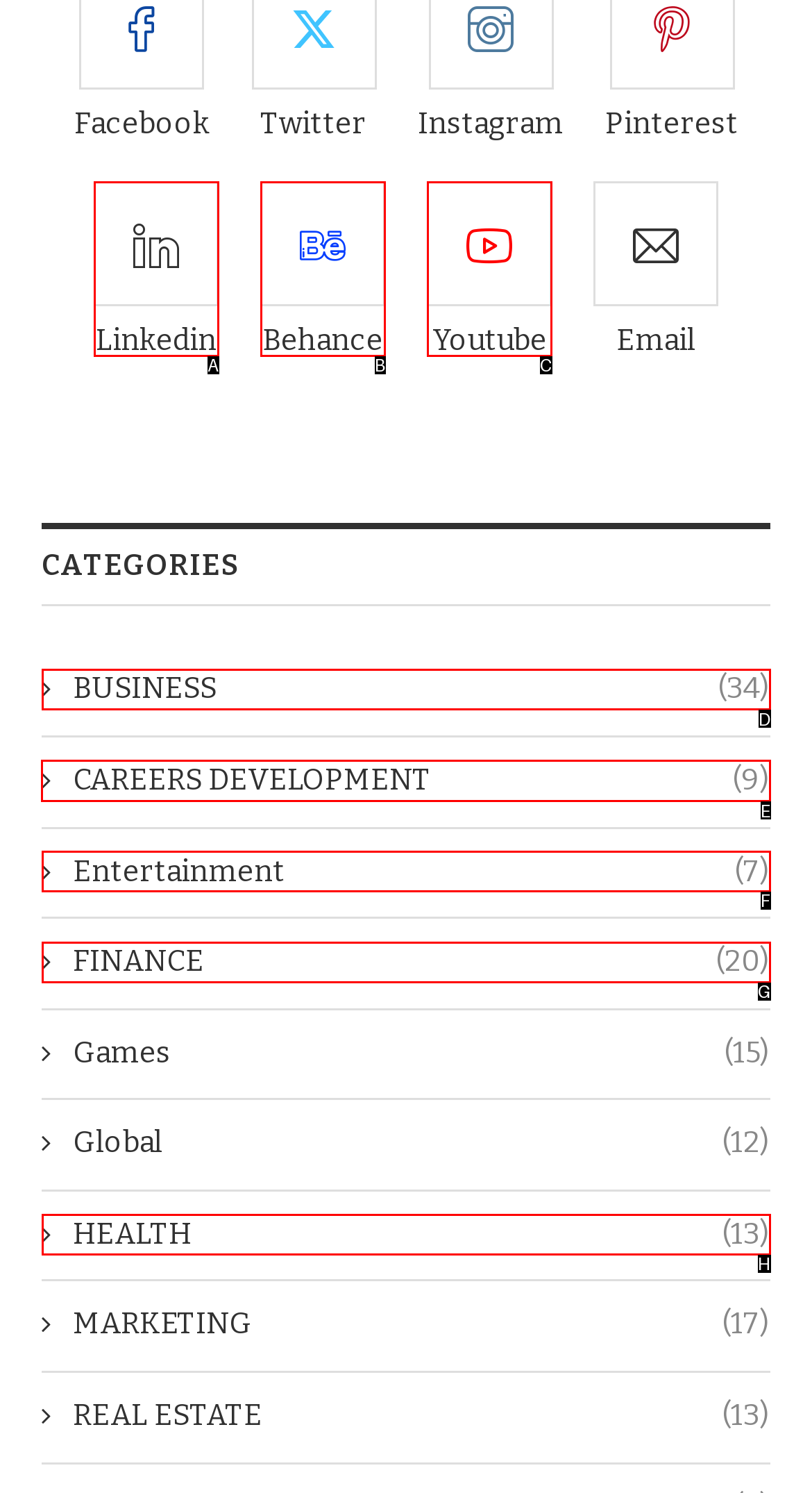Identify the correct UI element to click to follow this instruction: Explore CAREERS DEVELOPMENT
Respond with the letter of the appropriate choice from the displayed options.

E